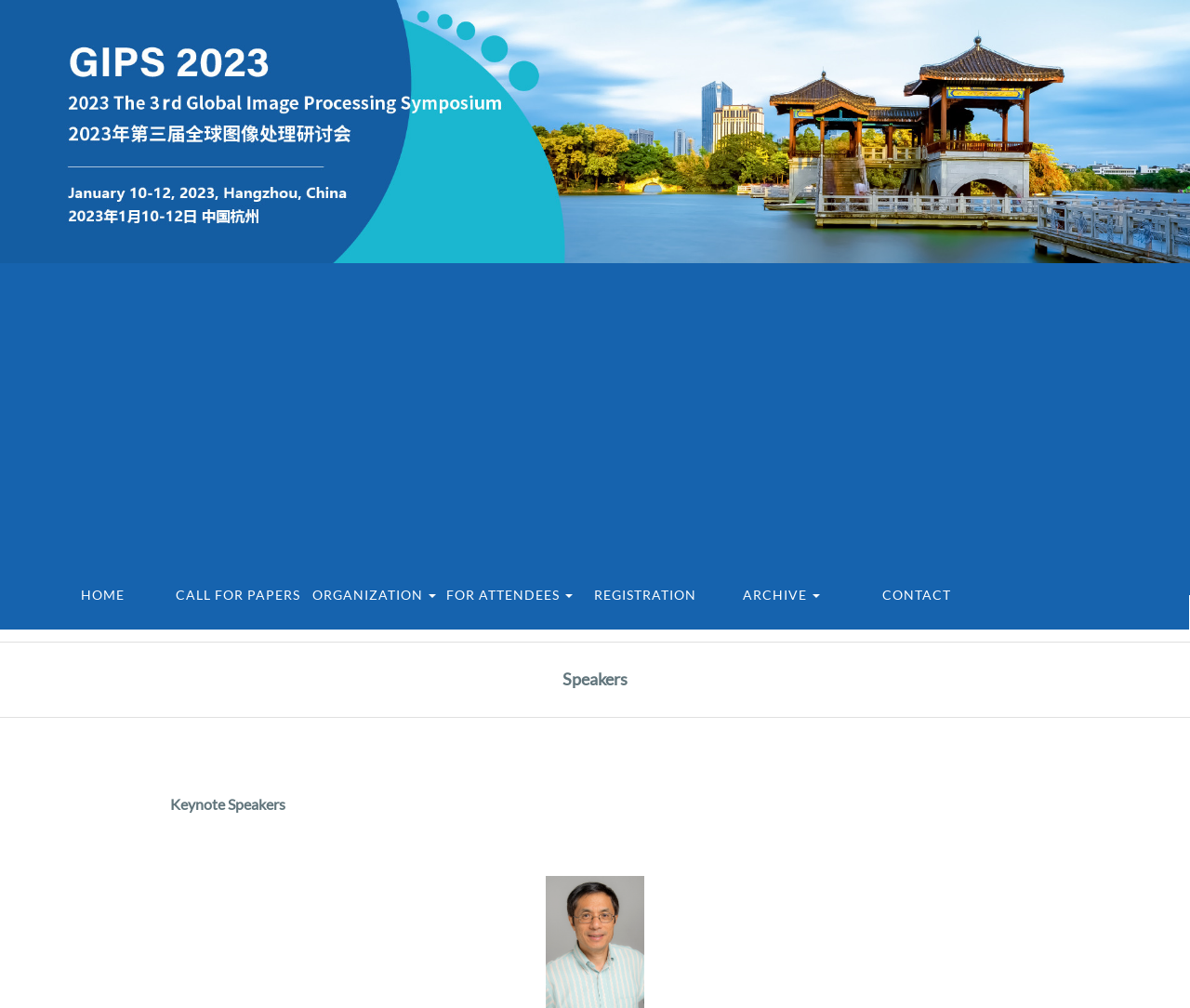Determine the bounding box coordinates of the clickable element to achieve the following action: 'register for the conference'. Provide the coordinates as four float values between 0 and 1, formatted as [left, top, right, bottom].

[0.489, 0.582, 0.596, 0.625]